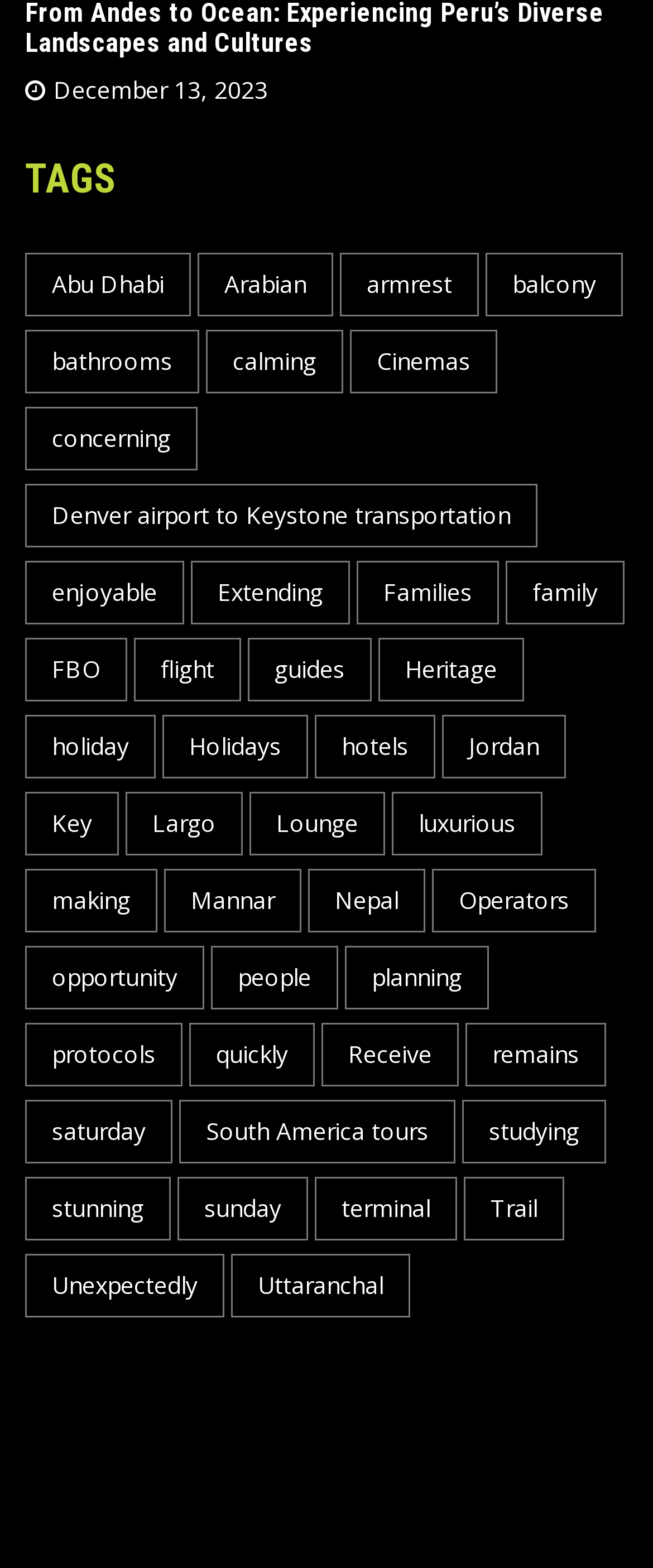What is the last tag listed on the webpage?
Please answer the question with a single word or phrase, referencing the image.

Uttaranchal